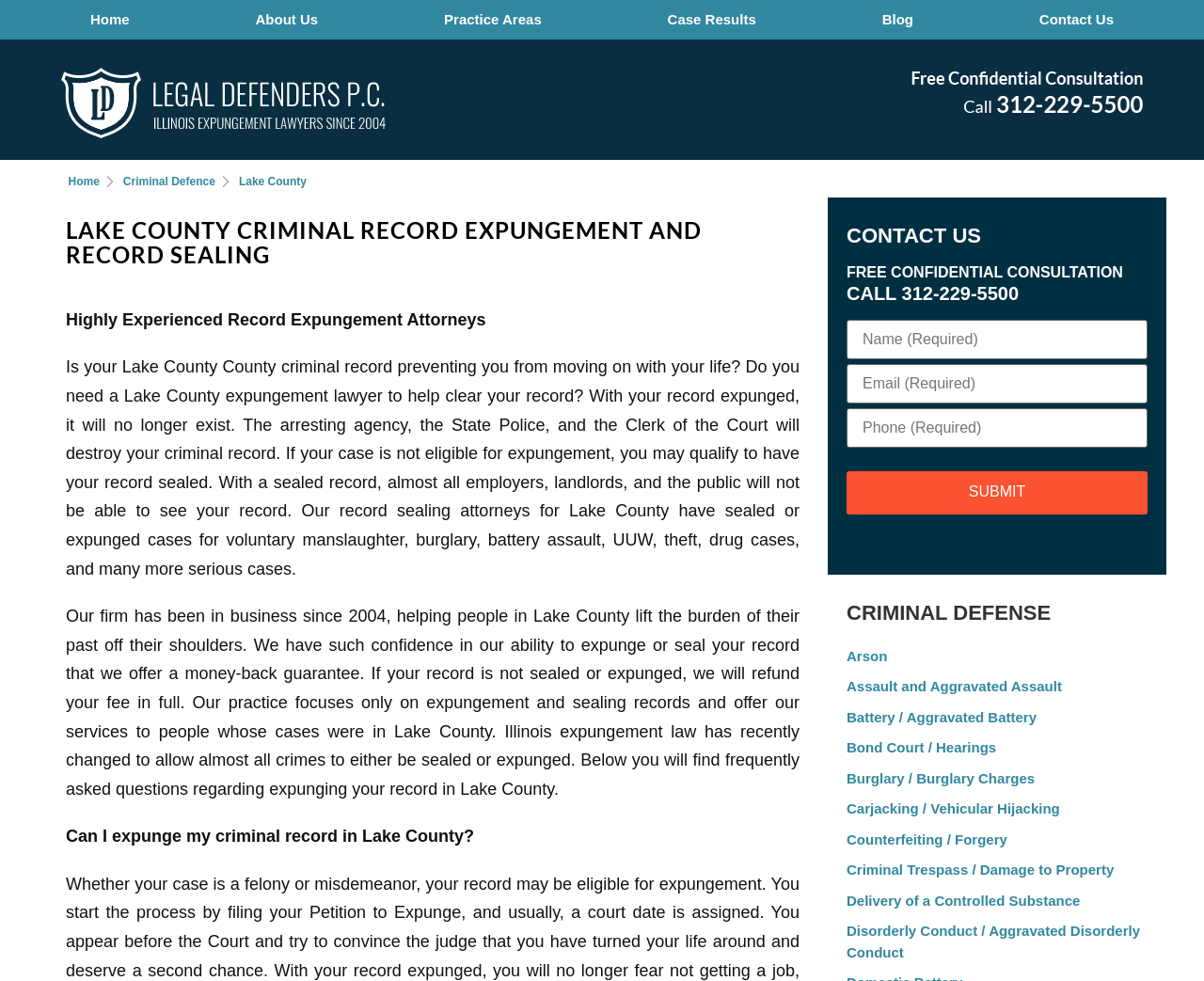Locate the bounding box coordinates of the element's region that should be clicked to carry out the following instruction: "Click the 'Home' link". The coordinates need to be four float numbers between 0 and 1, i.e., [left, top, right, bottom].

[0.031, 0.0, 0.151, 0.04]